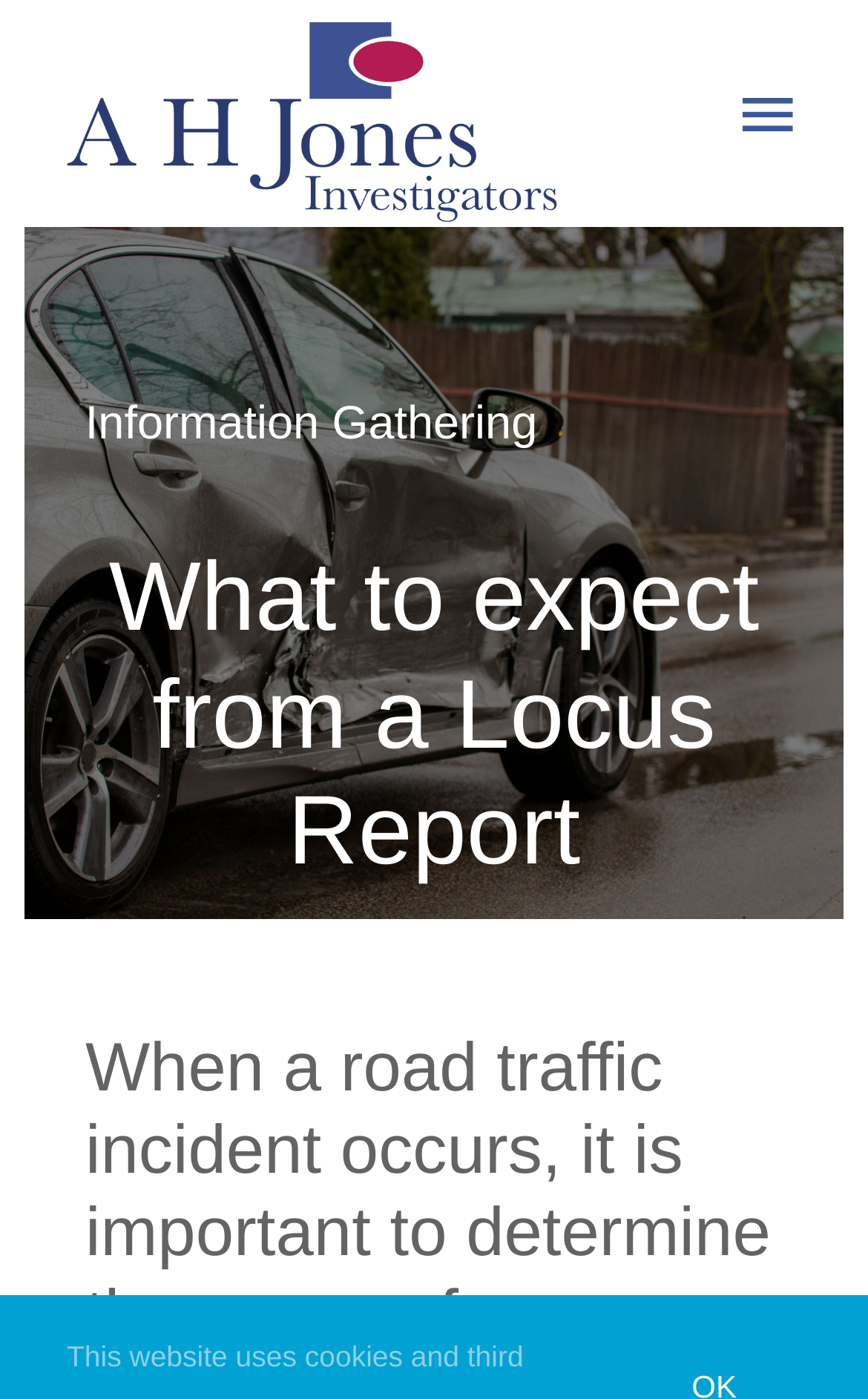Given the element description "PAIRdownloader" in the screenshot, predict the bounding box coordinates of that UI element.

None